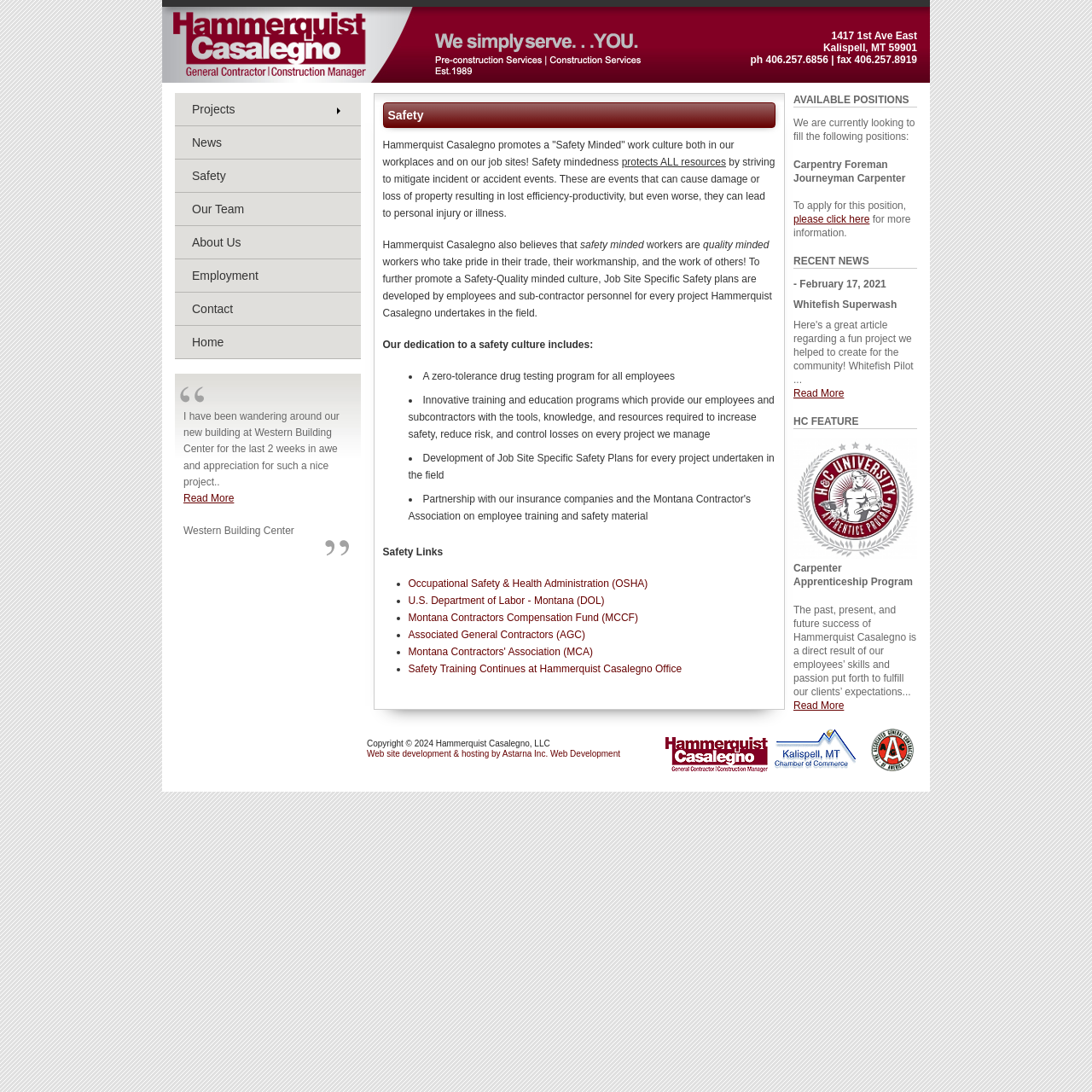Please find the bounding box coordinates of the element that you should click to achieve the following instruction: "Learn more about Occupational Safety & Health Administration (OSHA)". The coordinates should be presented as four float numbers between 0 and 1: [left, top, right, bottom].

[0.374, 0.529, 0.593, 0.54]